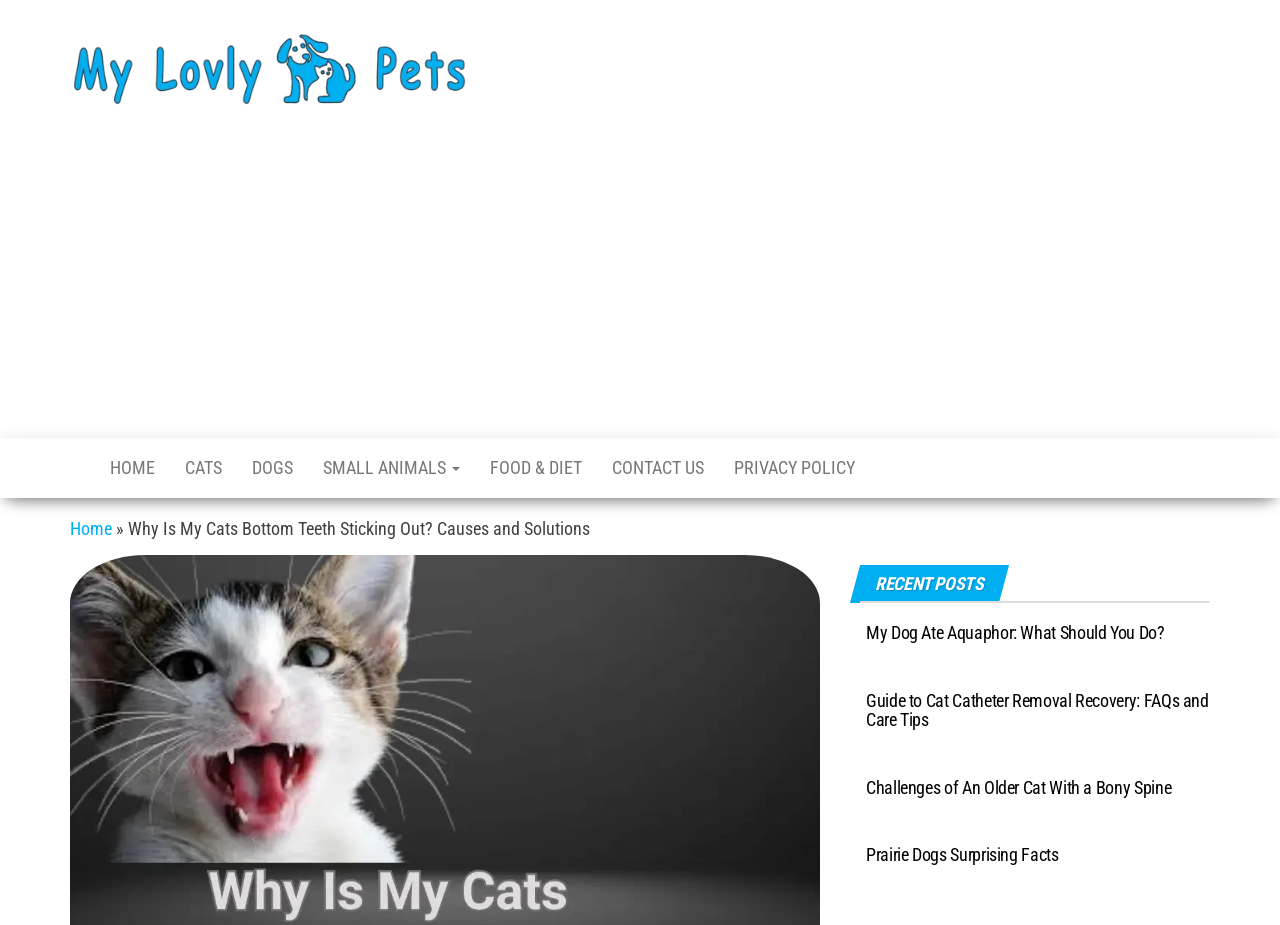Determine the bounding box coordinates of the clickable element to achieve the following action: 'visit the 'CATS' page'. Provide the coordinates as four float values between 0 and 1, formatted as [left, top, right, bottom].

[0.133, 0.473, 0.185, 0.538]